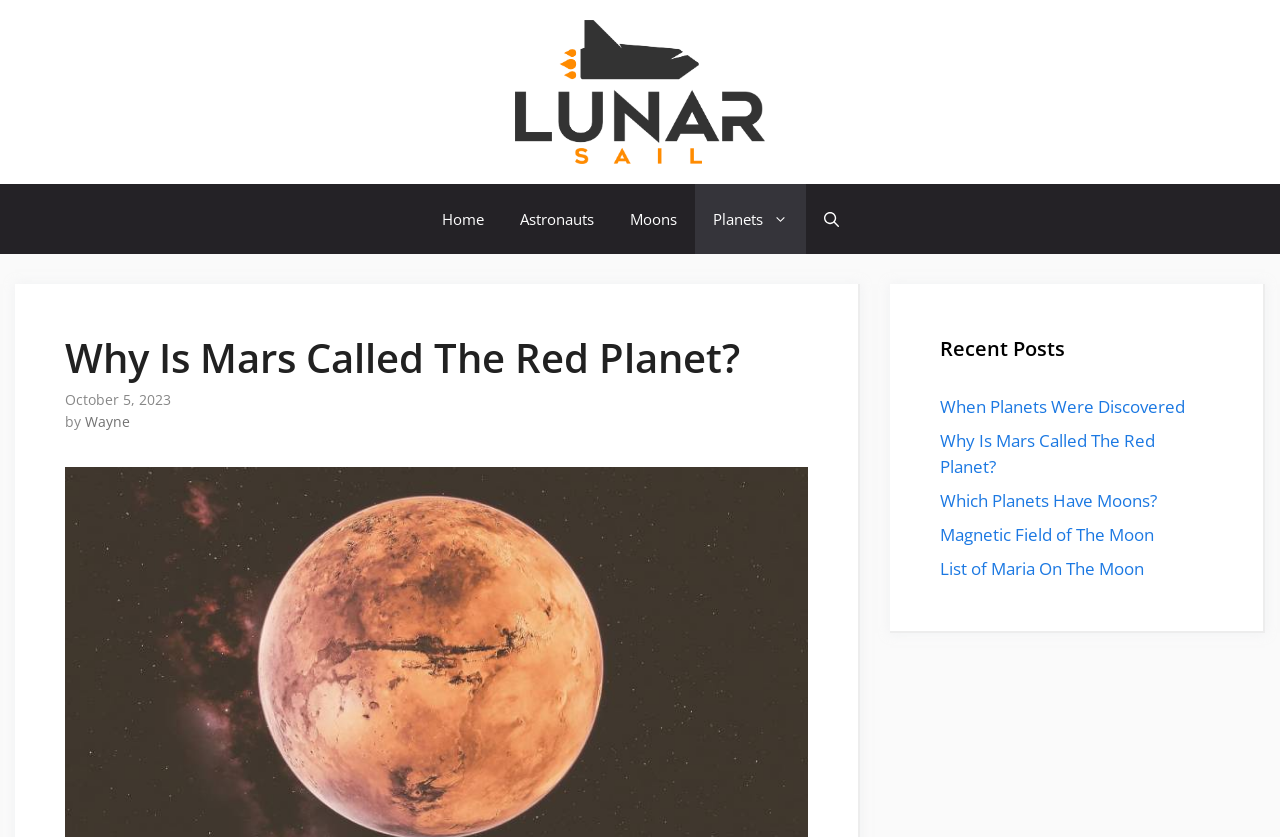Can you specify the bounding box coordinates for the region that should be clicked to fulfill this instruction: "visit the page of Wayne".

[0.066, 0.492, 0.102, 0.515]